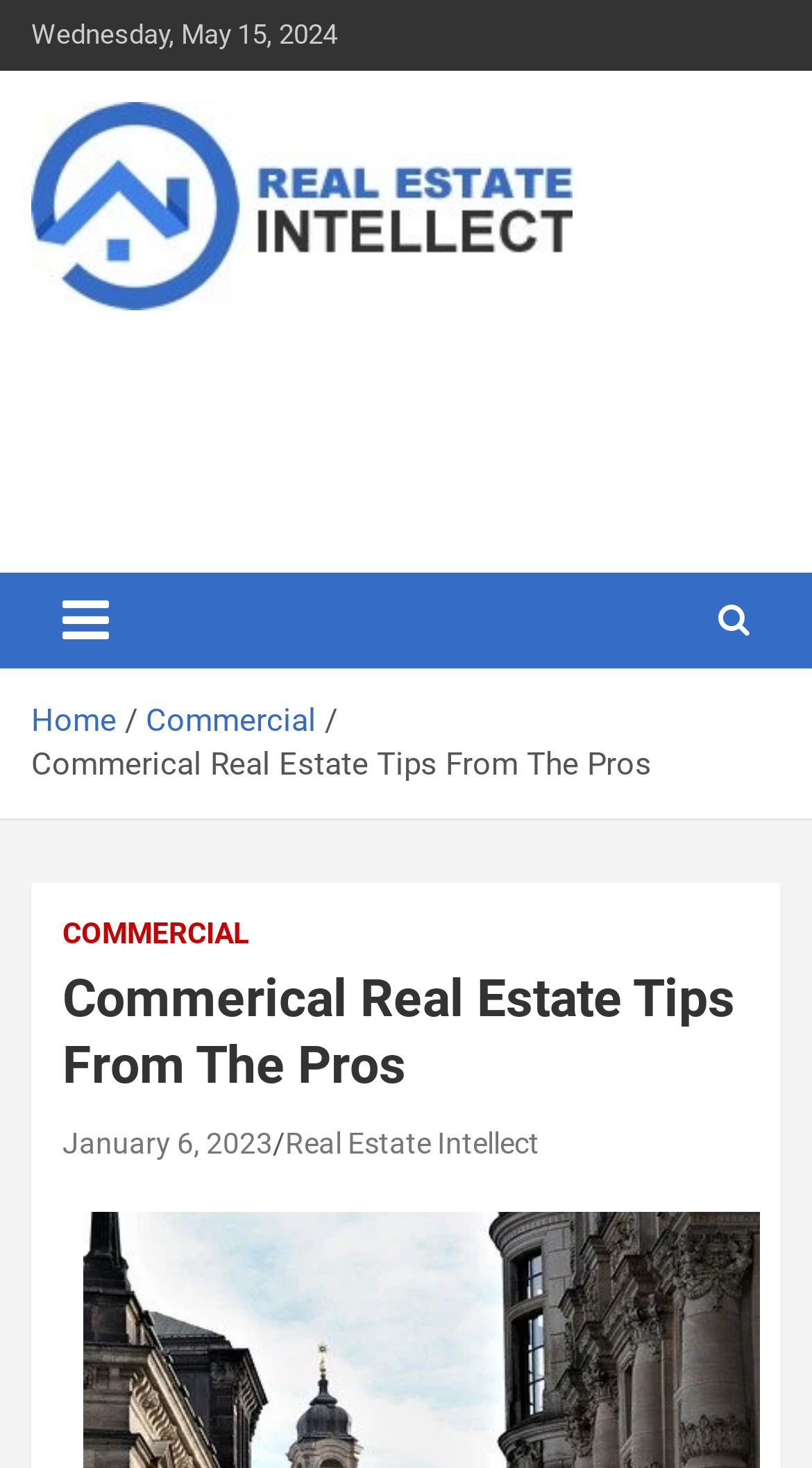Using the webpage screenshot, find the UI element described by aria-label="Toggle navigation". Provide the bounding box coordinates in the format (top-left x, top-left y, bottom-right x, bottom-right y), ensuring all values are floating point numbers between 0 and 1.

[0.038, 0.39, 0.172, 0.456]